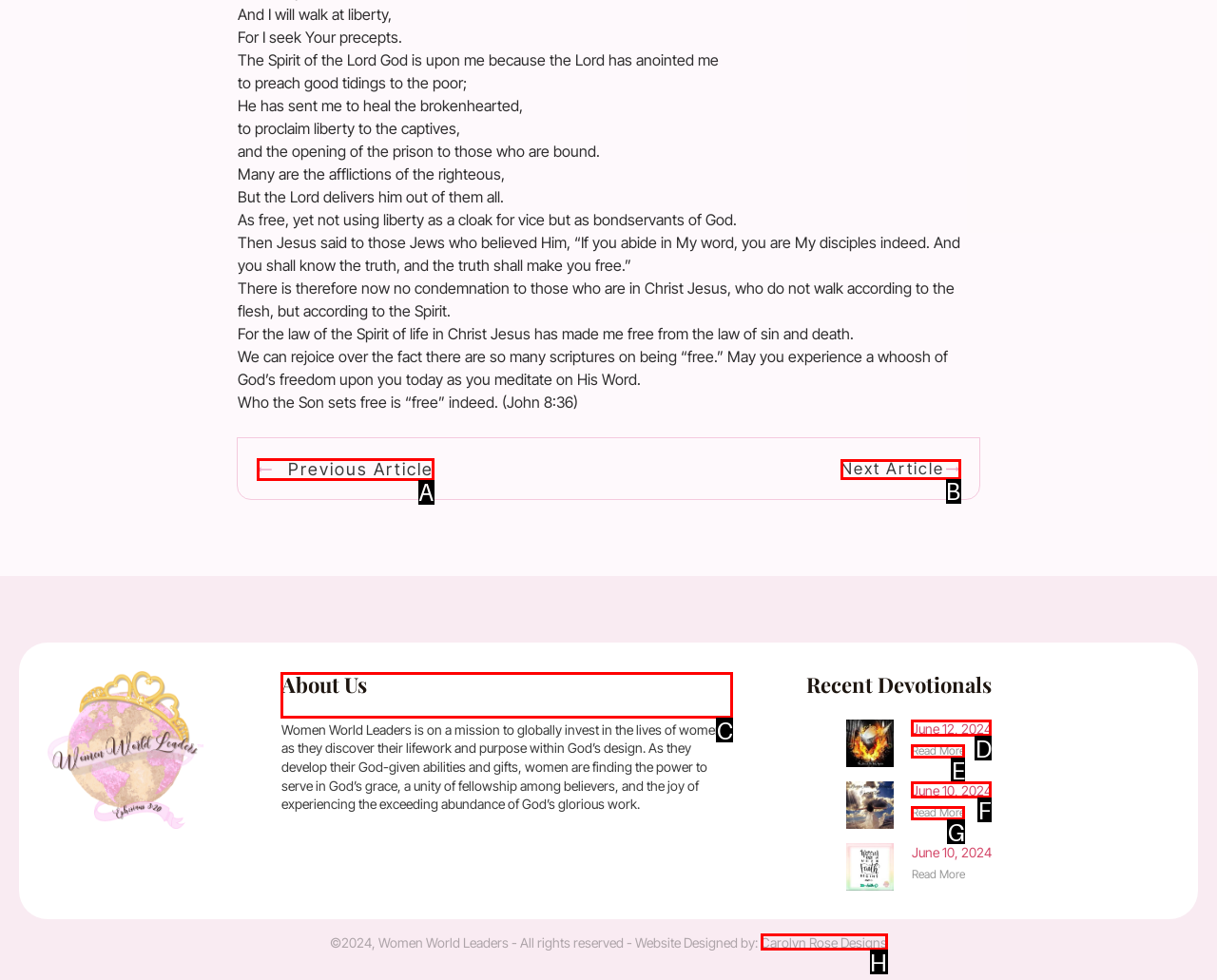Specify which element within the red bounding boxes should be clicked for this task: Browse the 'Community' category Respond with the letter of the correct option.

None